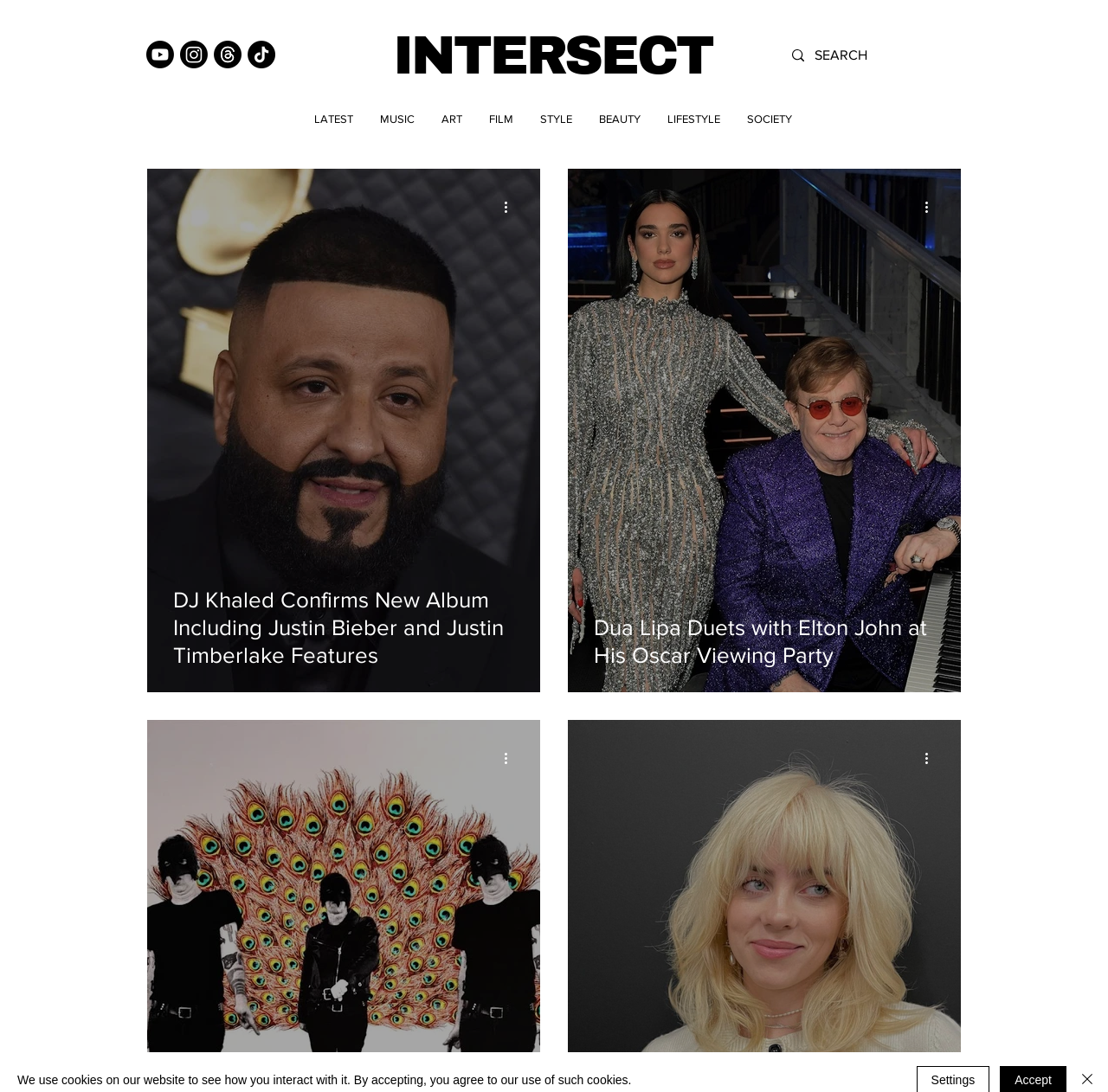Identify the bounding box coordinates for the element you need to click to achieve the following task: "Explore the music section". Provide the bounding box coordinates as four float numbers between 0 and 1, in the form [left, top, right, bottom].

[0.33, 0.088, 0.386, 0.13]